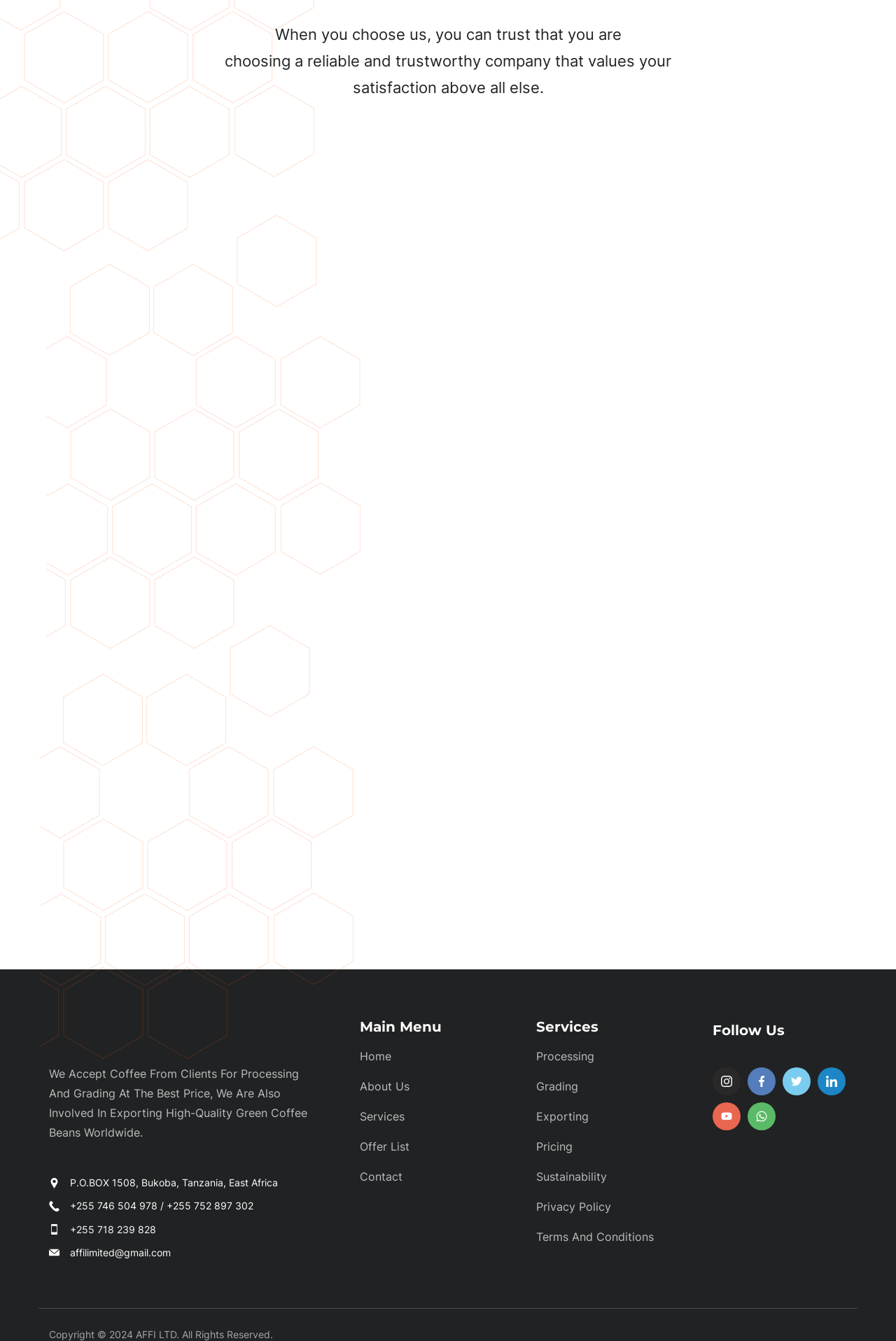What is the company's location?
Examine the screenshot and reply with a single word or phrase.

Bukoba, Tanzania